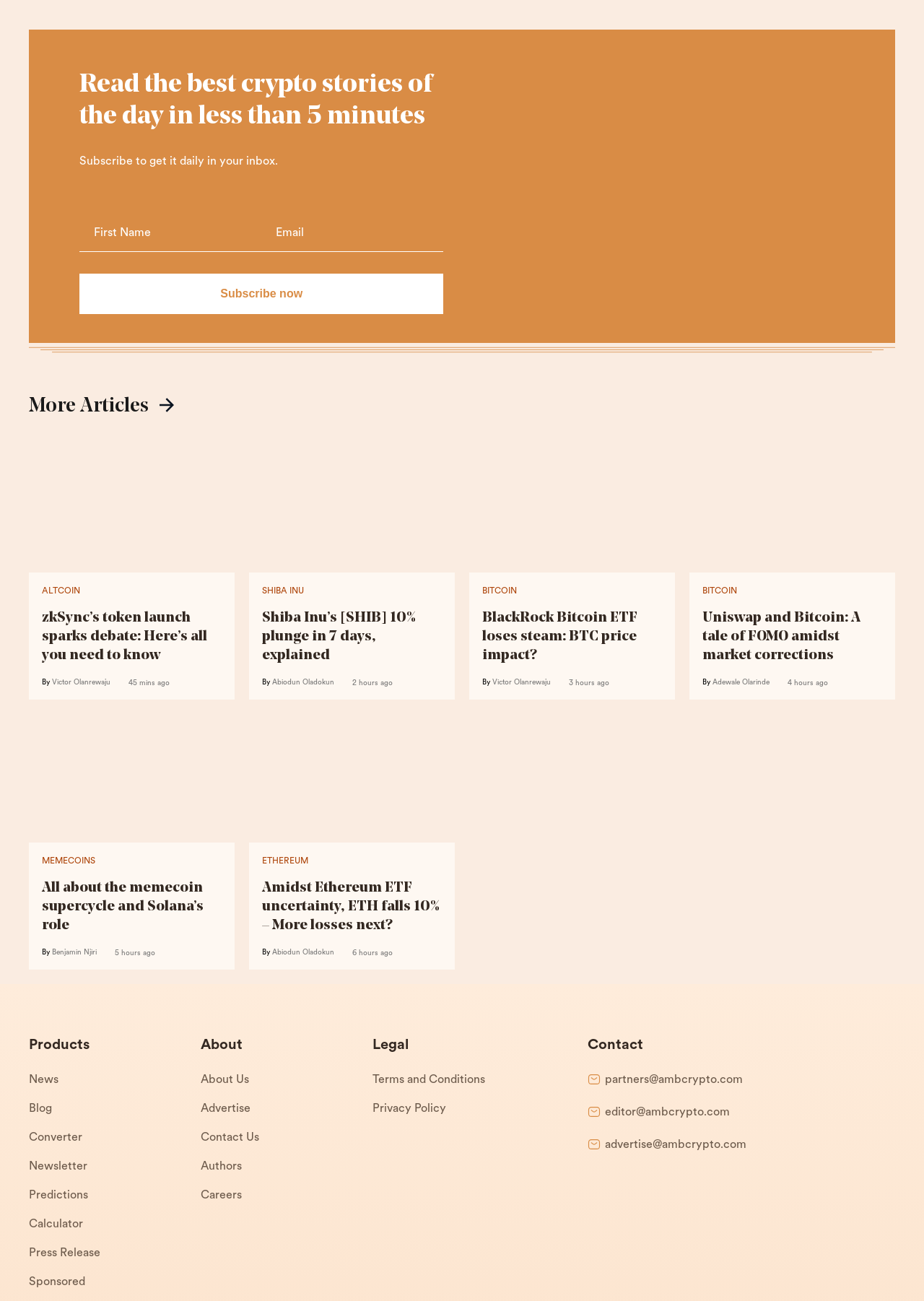Answer the question using only one word or a concise phrase: What type of articles are featured on this webpage?

Crypto stories